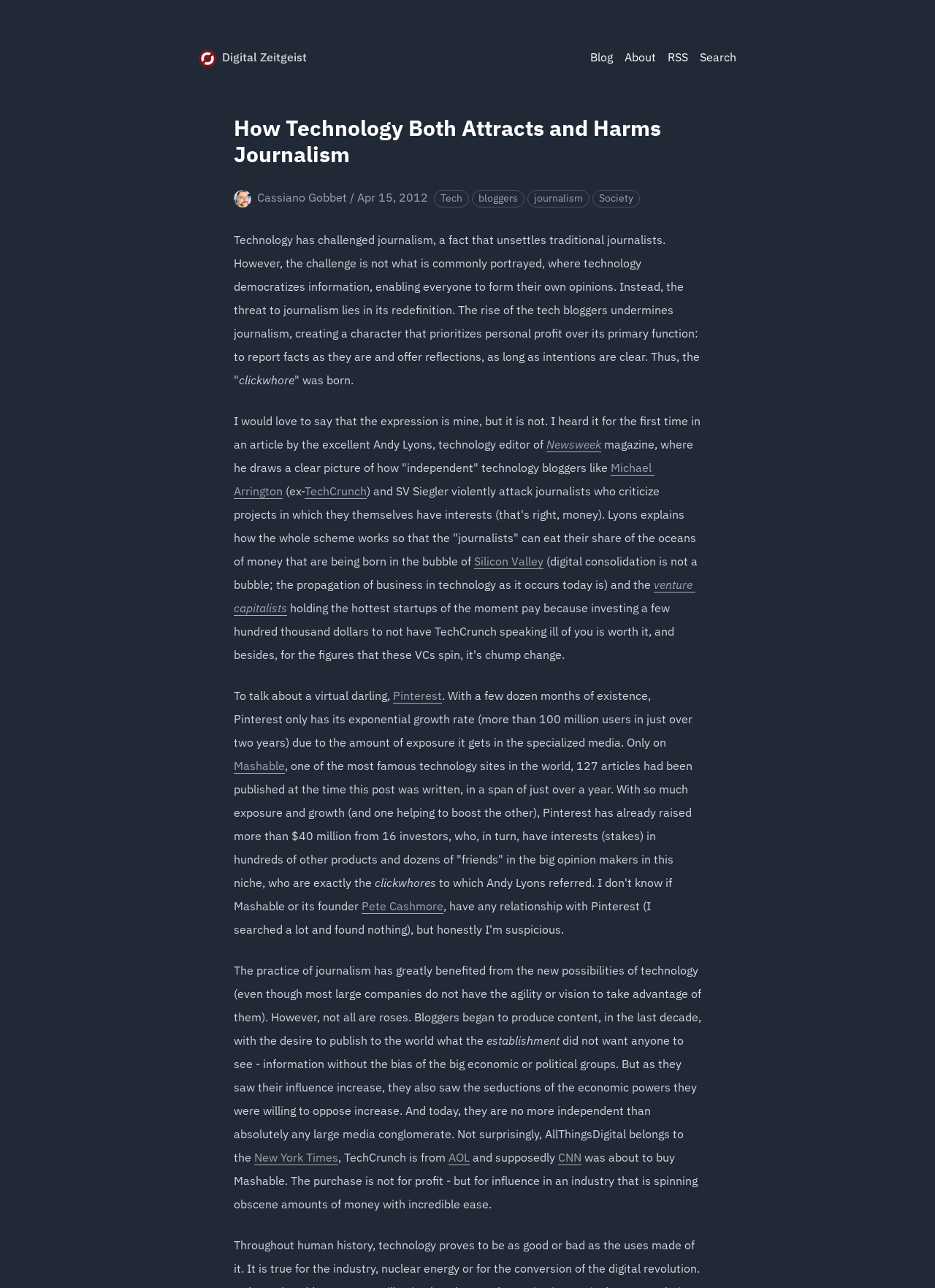Give the bounding box coordinates for the element described as: "Cassiano Gobbet".

[0.25, 0.147, 0.371, 0.161]